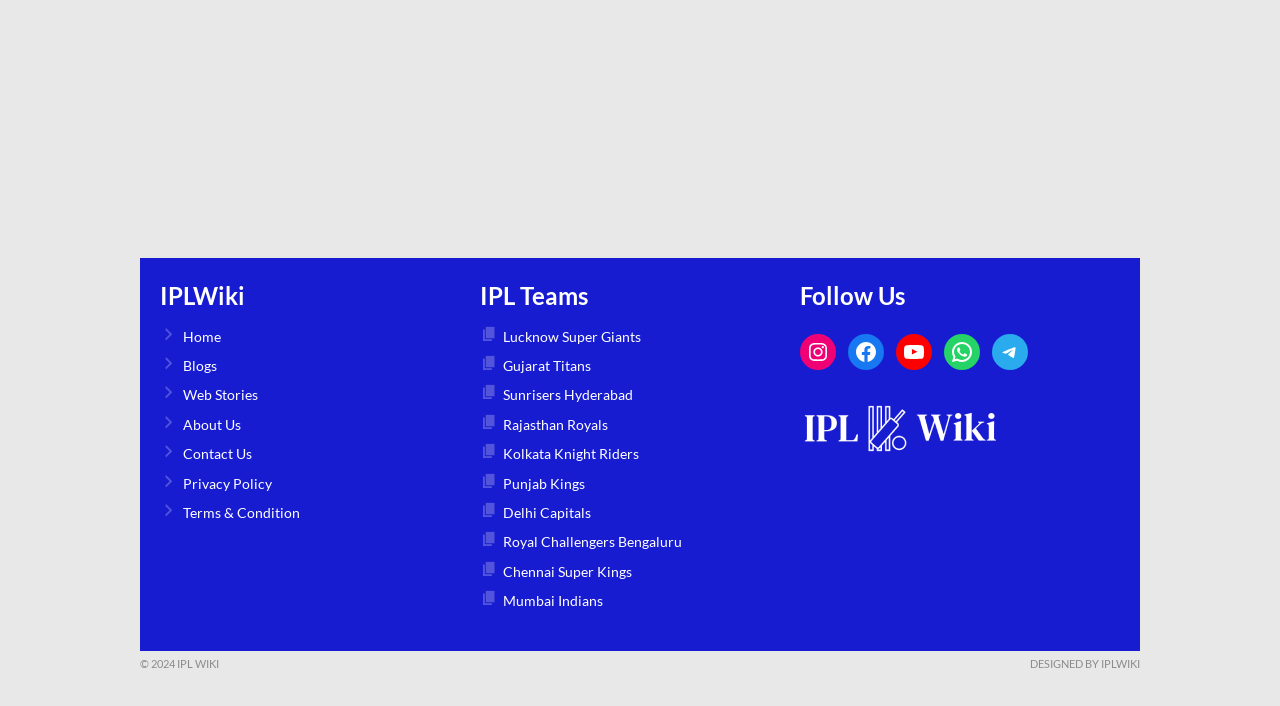How many IPL teams are listed on the webpage?
Using the visual information, reply with a single word or short phrase.

10